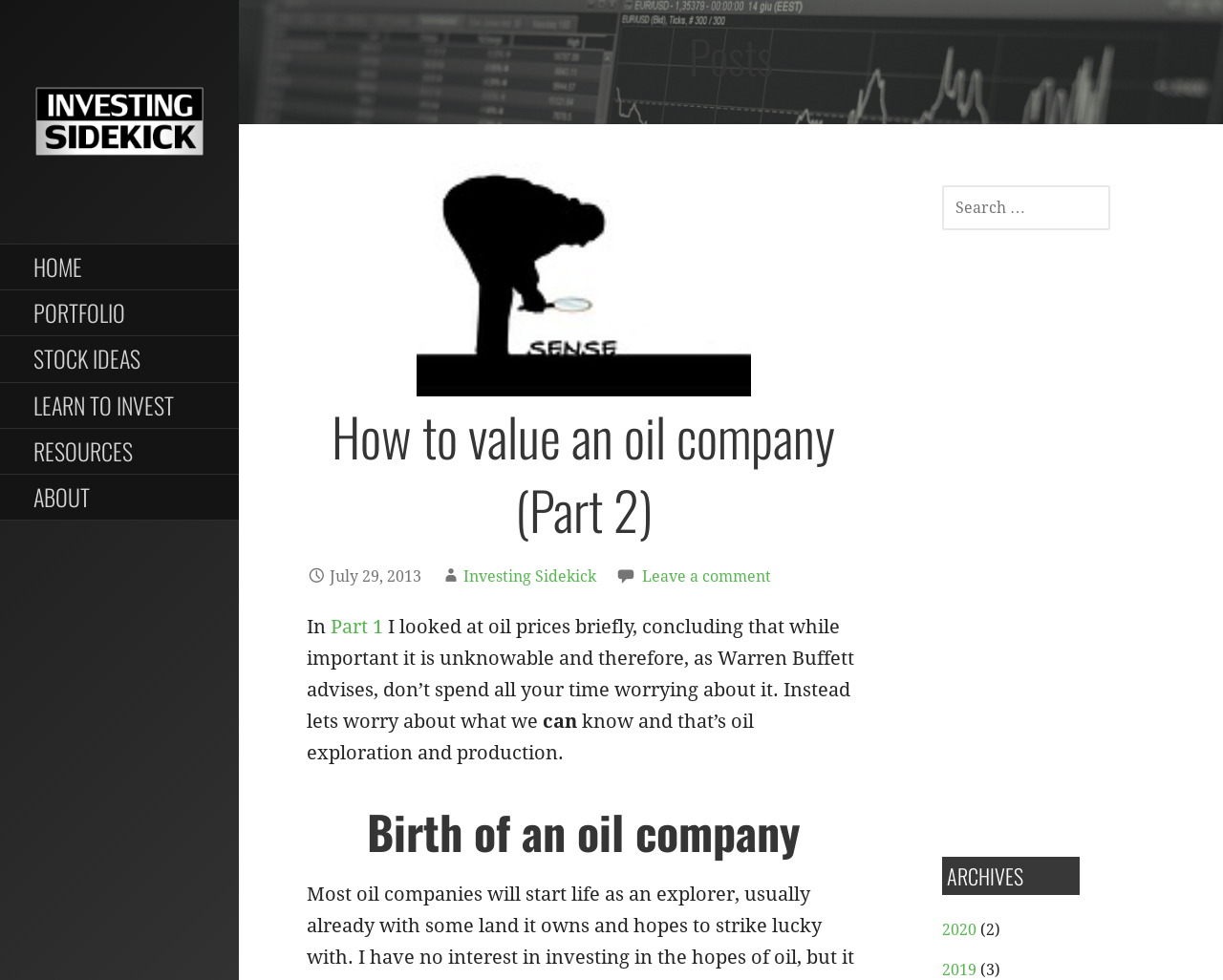How many archives are listed?
Please answer the question with as much detail as possible using the screenshot.

The archives are listed on the right side of the webpage, and it shows '2020' and '2019' as the available archives, which makes a total of 2 archives.